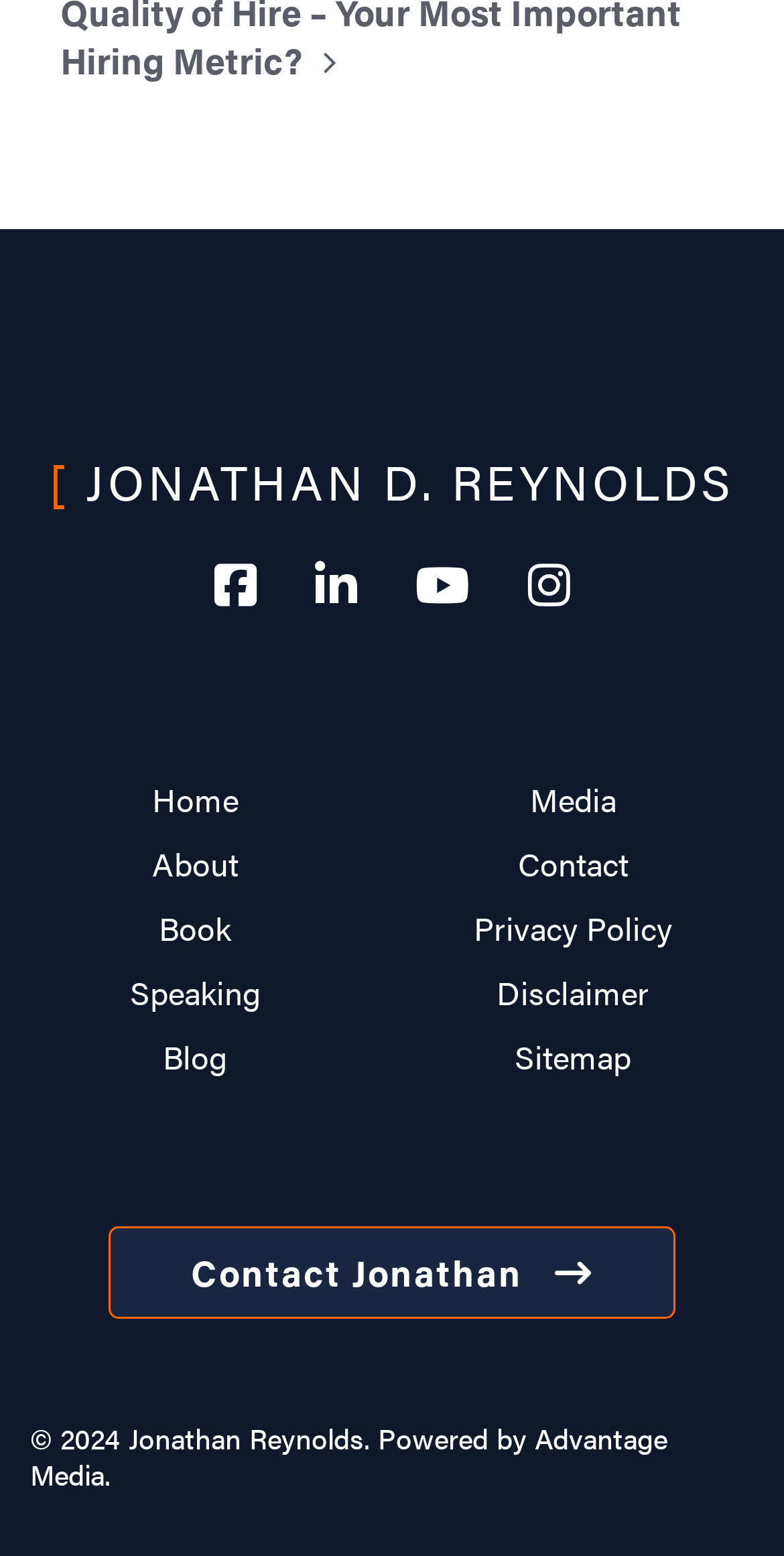How many social media links are available?
Refer to the image and answer the question using a single word or phrase.

5